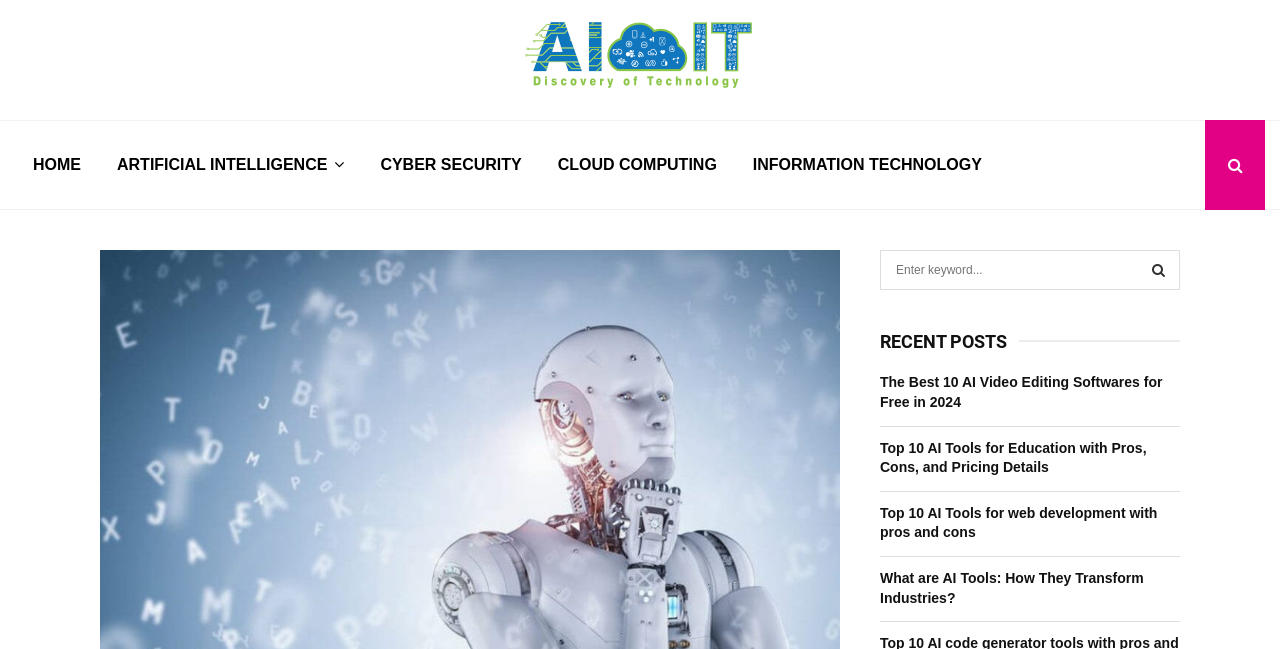Using the given description, provide the bounding box coordinates formatted as (top-left x, top-left y, bottom-right x, bottom-right y), with all values being floating point numbers between 0 and 1. Description: Artificial Intelligence

[0.077, 0.185, 0.283, 0.324]